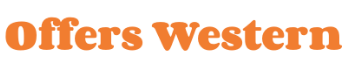Formulate a detailed description of the image content.

The image features the text "Offers Western" prominently displayed in a bold, orange font. This text appears to be part of a promotional or advertising element, likely associated with a specialty in Western-themed products, such as hats, apparel, or accessories. The vibrant color and bold typography attract attention, highlighting special offers or discounts available for customers interested in Western fashion and lifestyle items. The design suggests a promotional campaign aimed at engaging a target audience that appreciates Western culture.